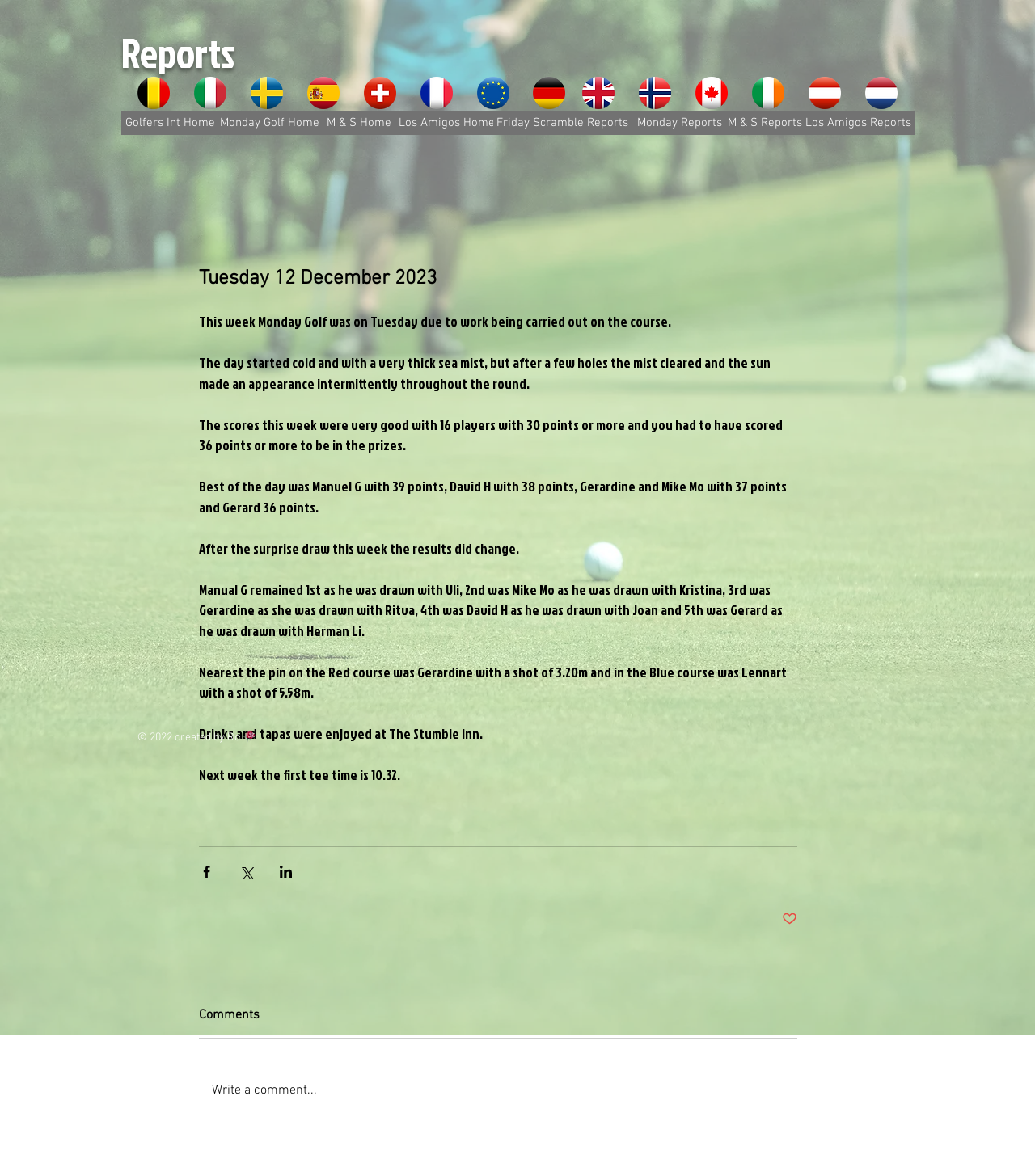Explain the features and main sections of the webpage comprehensively.

This webpage appears to be a blog or report about a golf game that took place on Tuesday, December 12, 2023. At the top of the page, there is a main heading that reads "Tuesday 12 December 2023" and a navigation menu with links to various golf-related pages, including "Golf in Almerimar Home", "Where We Play", and "Contact".

Below the navigation menu, there is an article section that contains a series of paragraphs describing the golf game. The text explains that the game was played on a Tuesday due to course maintenance, and that the weather started out cold and misty but improved throughout the round. The scores are also reported, with the top players listed, along with the results of a surprise draw.

To the right of the article, there are three social media buttons for sharing the post on Facebook, Twitter, and LinkedIn, each accompanied by a small image. Below the article, there is a section for comments, with a heading and a button to write a new comment. A horizontal separator line divides the comments section from the rest of the page.

At the very bottom of the page, there is a small copyright notice that reads "© 2022 created by Ro". Overall, the page has a simple and clean layout, with a focus on presenting the golf game report and related information.